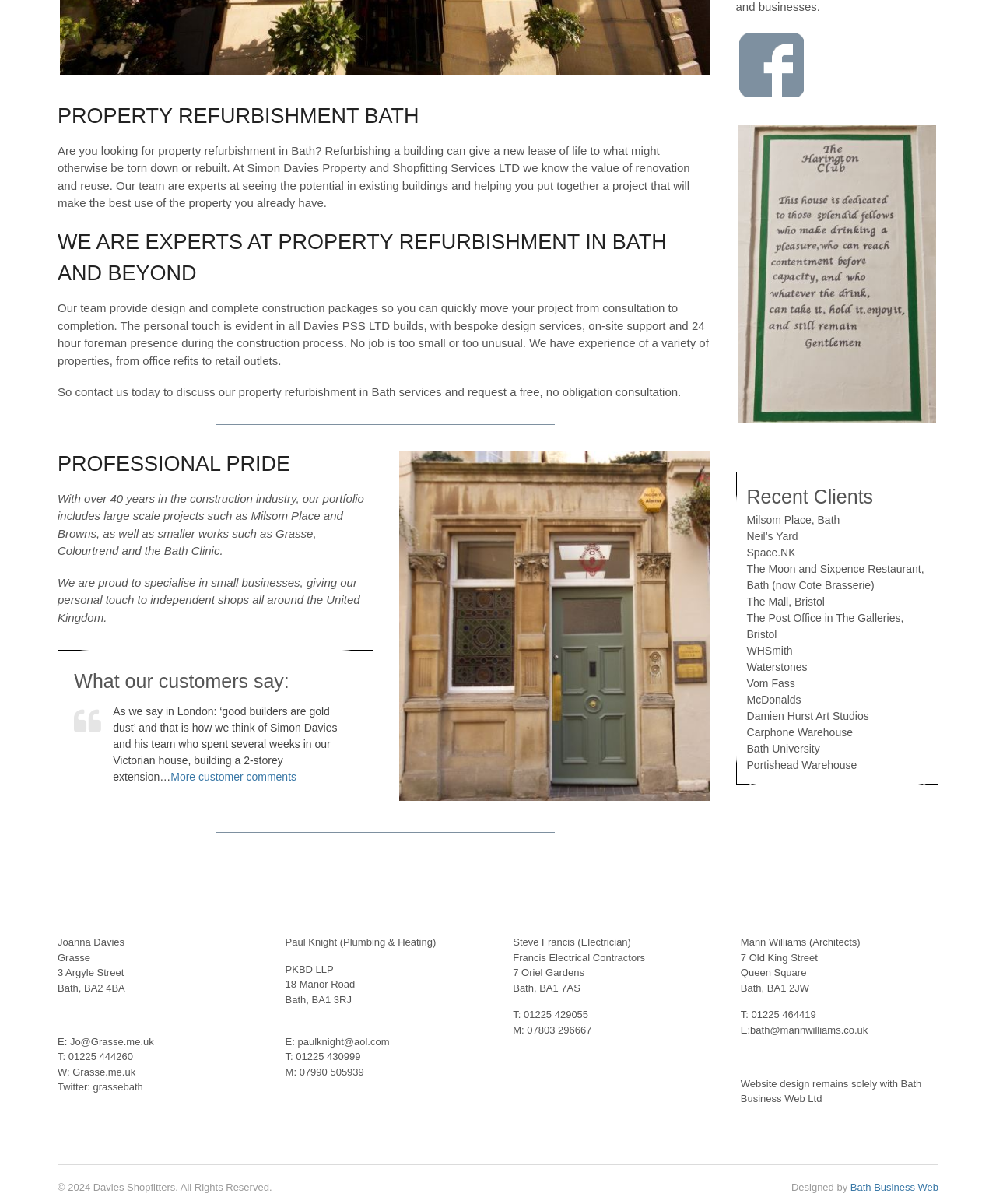Please determine the bounding box coordinates, formatted as (top-left x, top-left y, bottom-right x, bottom-right y), with all values as floating point numbers between 0 and 1. Identify the bounding box of the region described as: Bath Business Web

[0.854, 0.981, 0.942, 0.991]